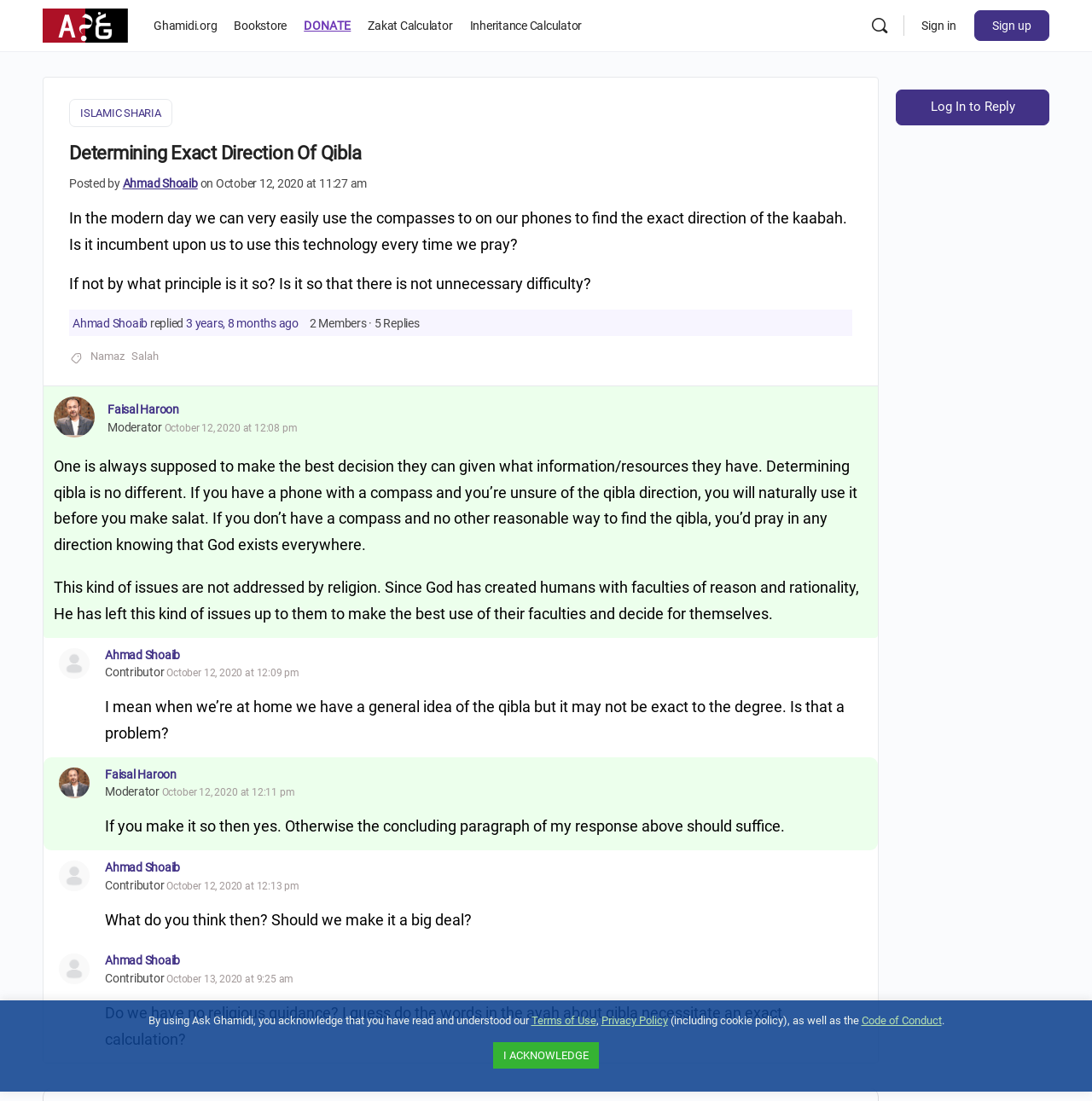Who replied to the question on October 12, 2020 at 12:08 pm?
Respond with a short answer, either a single word or a phrase, based on the image.

Faisal Haroon